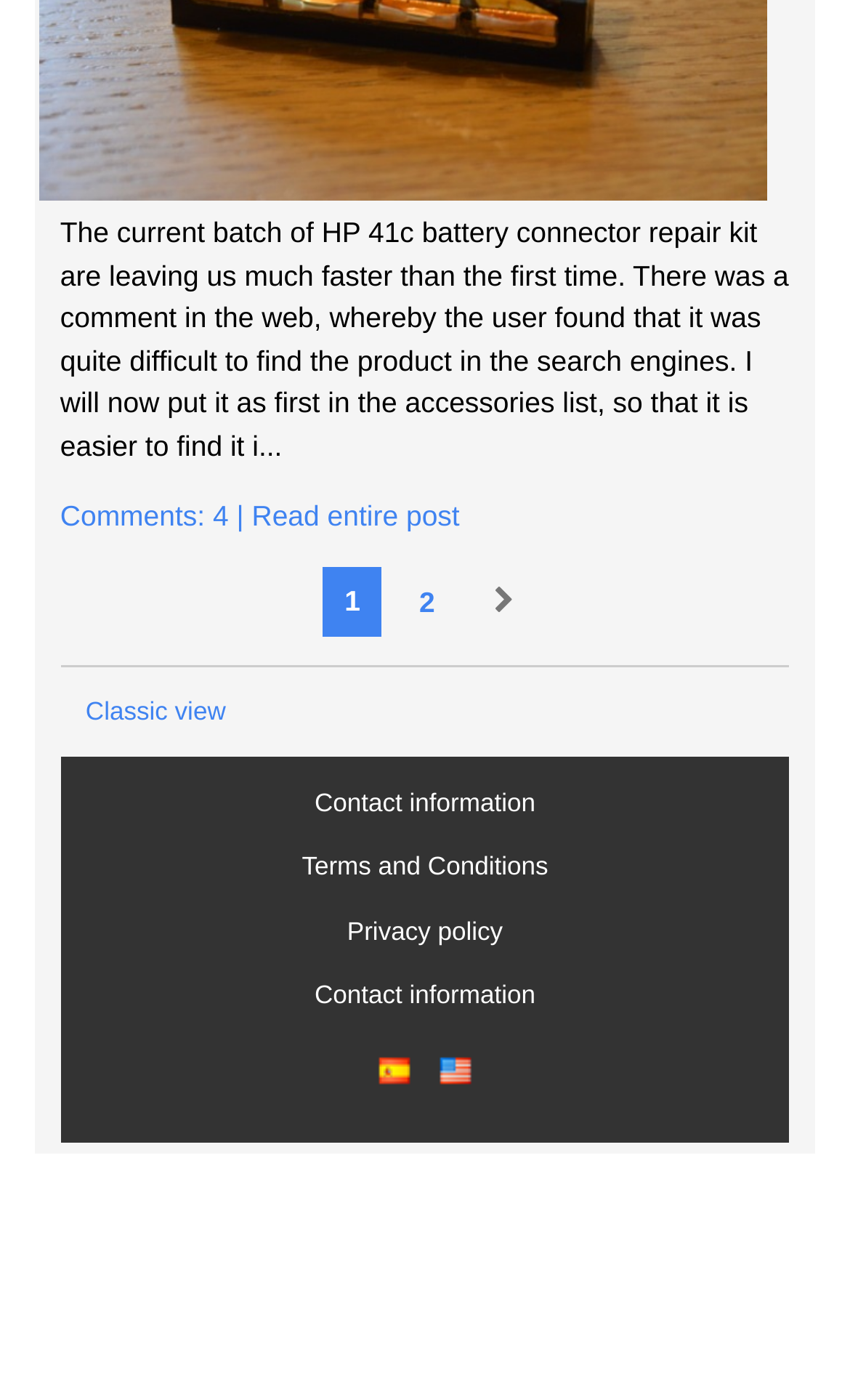Please give a concise answer to this question using a single word or phrase: 
What is the topic of the blog post?

HP 41c battery connector repair kit